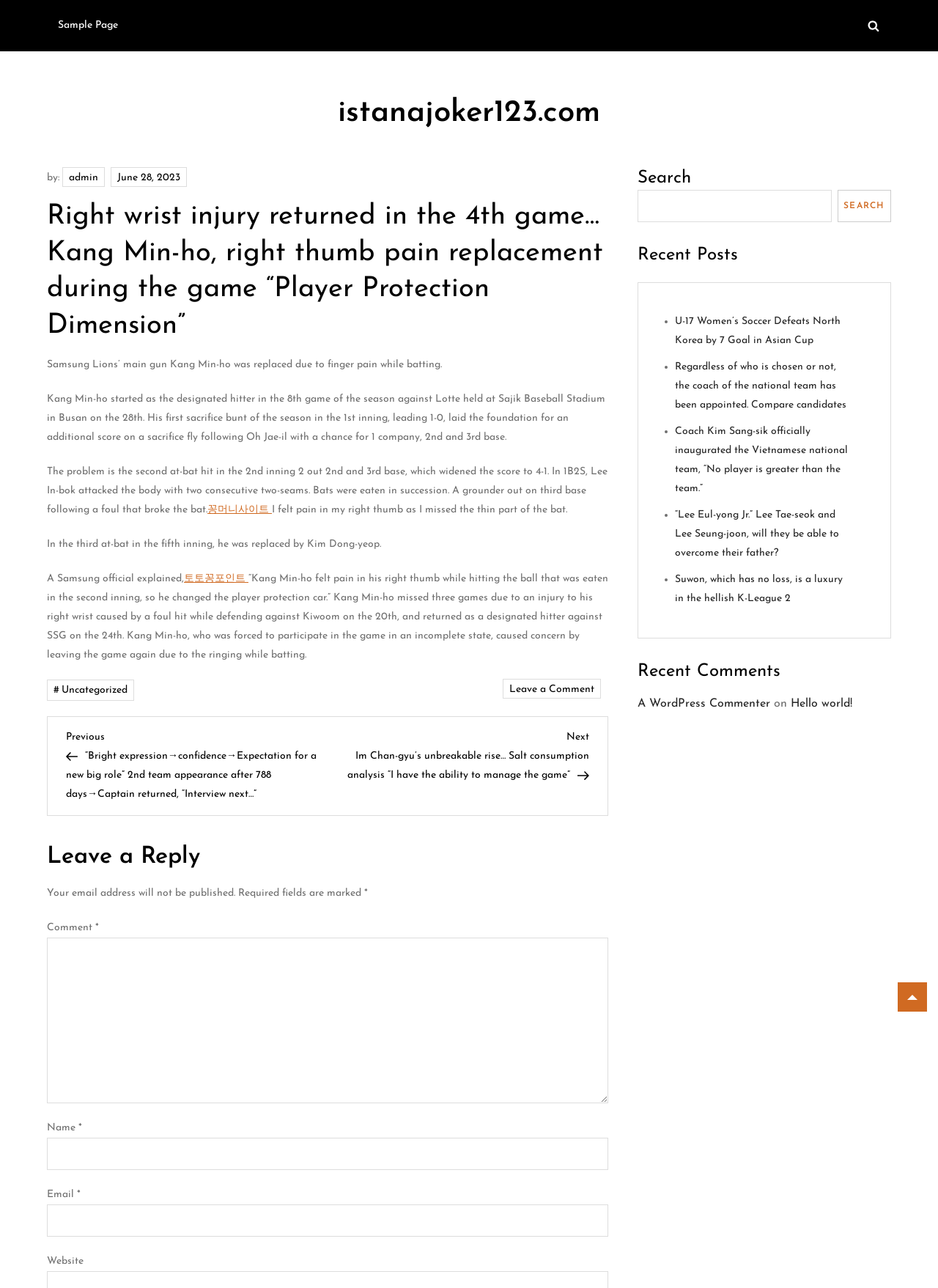Generate a thorough caption detailing the webpage content.

This webpage appears to be a news article or blog post about Samsung Lions' player Kang Min-ho, who was replaced during a game due to finger pain. 

At the top of the page, there is a navigation menu with links to "Sample Page" and "istanajoker123.com". On the right side, there is a button and a link to "istanajoker123.com". 

The main article section is divided into several paragraphs, with a heading that reads "Right wrist injury returned in the 4th game…Kang Min-ho, right thumb pain replacement during the game “Player Protection Dimension”". The article discusses Kang Min-ho's injury and his replacement during the game. There are several links and text sections within the article, including quotes from a Samsung official.

Below the article, there is a footer section with links to "Uncategorized" and "Leave a Comment on Right wrist injury returned in the 4th game…Kang Min-ho, right thumb pain replacement during the game “Player Protection Dimension”". 

On the right side of the page, there is a complementary section with a search bar, a "Recent Posts" section, and a "Recent Comments" section. The "Recent Posts" section lists several news articles with links, and the "Recent Comments" section shows a comment from a user named "A WordPress Commenter" on an article titled "Hello world!". 

At the very bottom of the page, there is a link to an unknown destination.